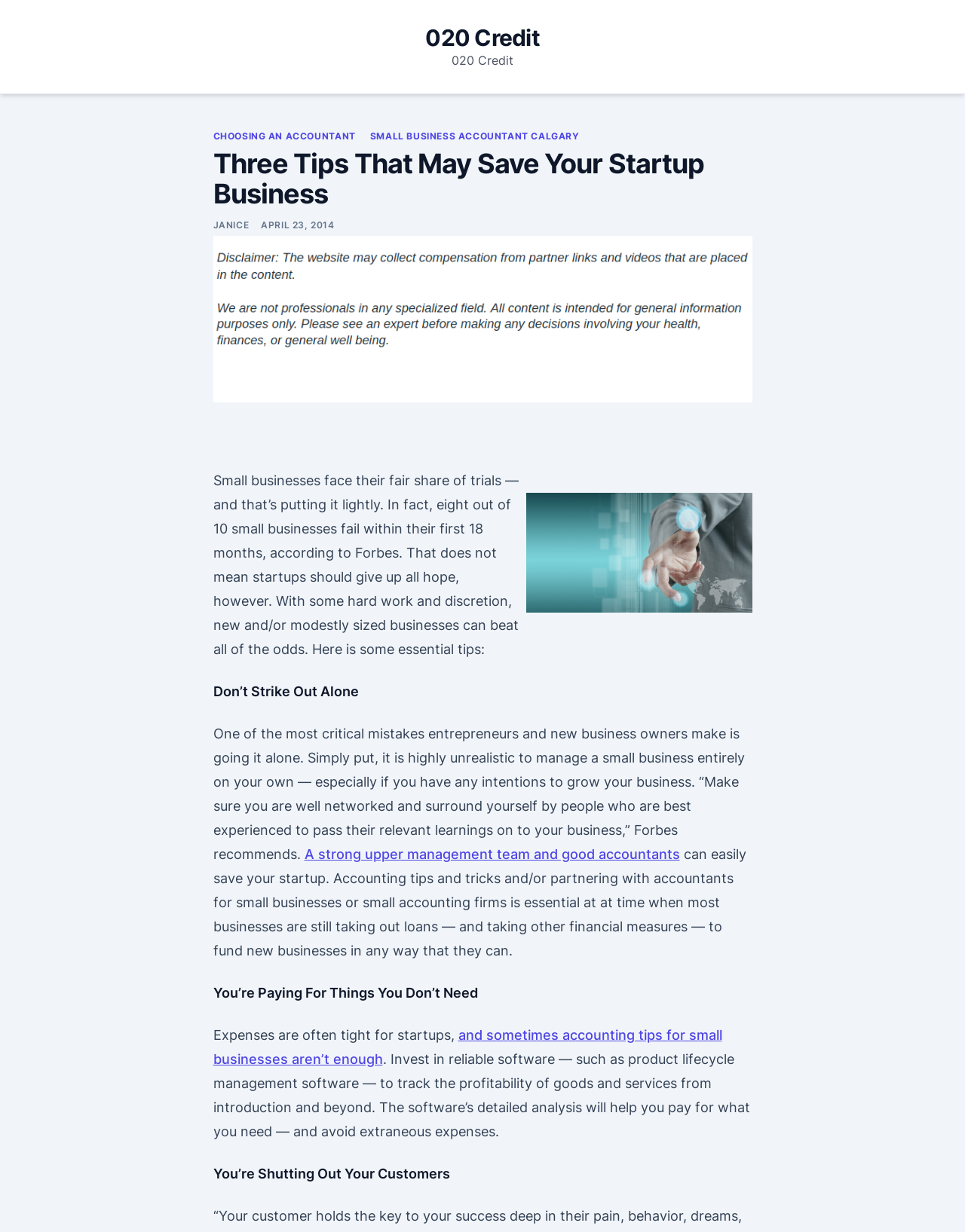Extract the text of the main heading from the webpage.

Three Tips That May Save Your Startup Business